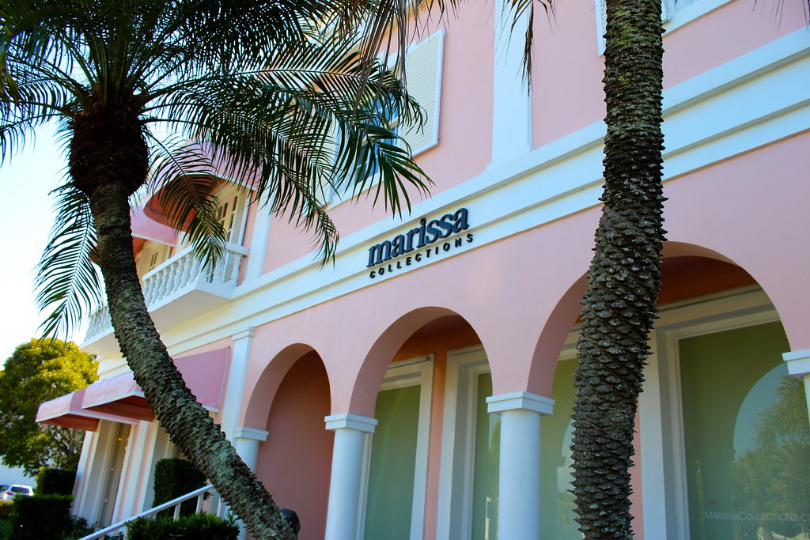Using the information in the image, give a comprehensive answer to the question: 
What is the font style of 'marissa' above the entrance?

The caption specifically mentions that the name 'marissa' above the entrance is displayed in stylish lettering, which is distinct from the simpler font used for 'COLLECTIONS'.